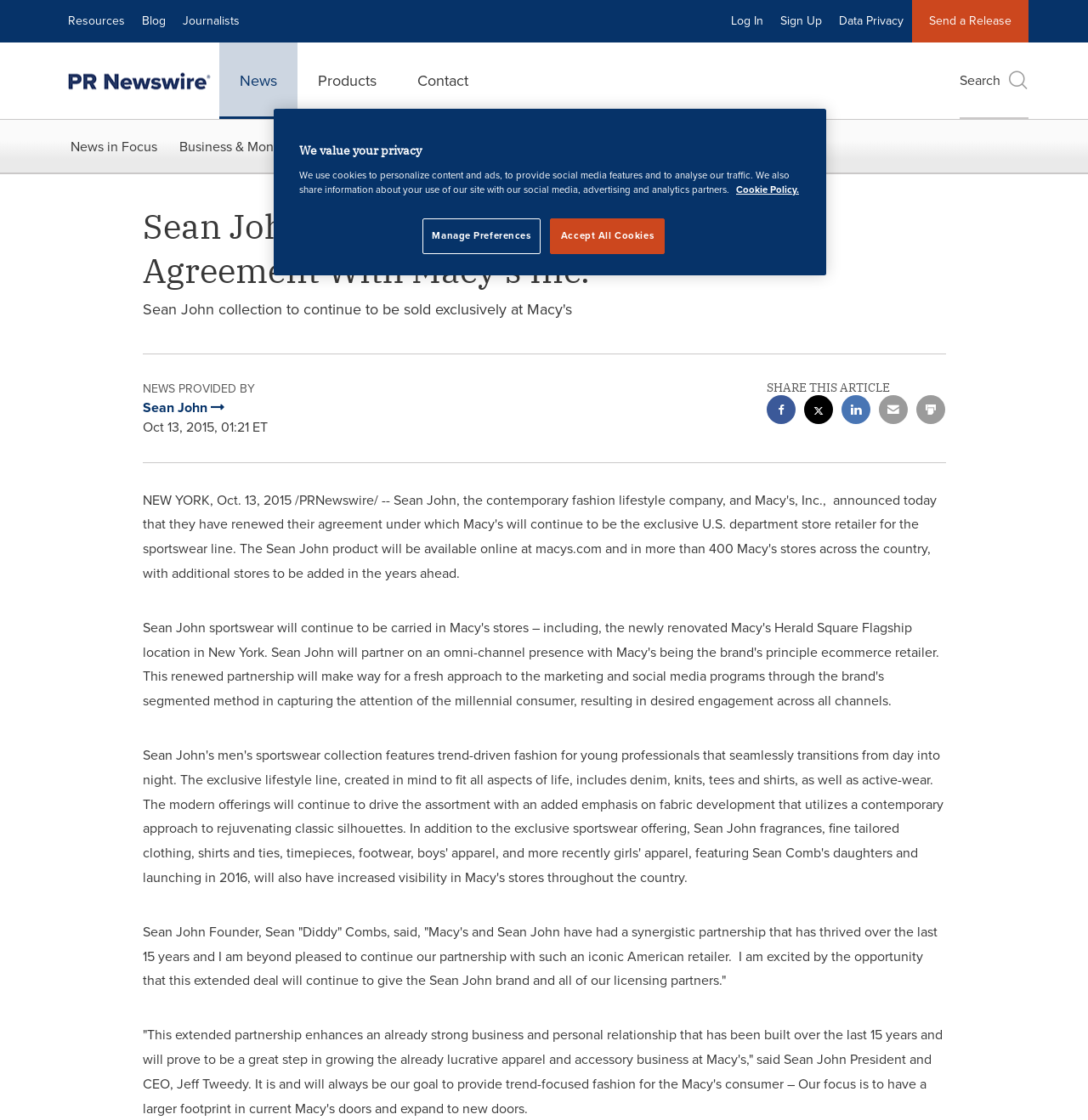Please locate the bounding box coordinates of the element that should be clicked to complete the given instruction: "Go to News in Focus".

[0.055, 0.107, 0.155, 0.155]